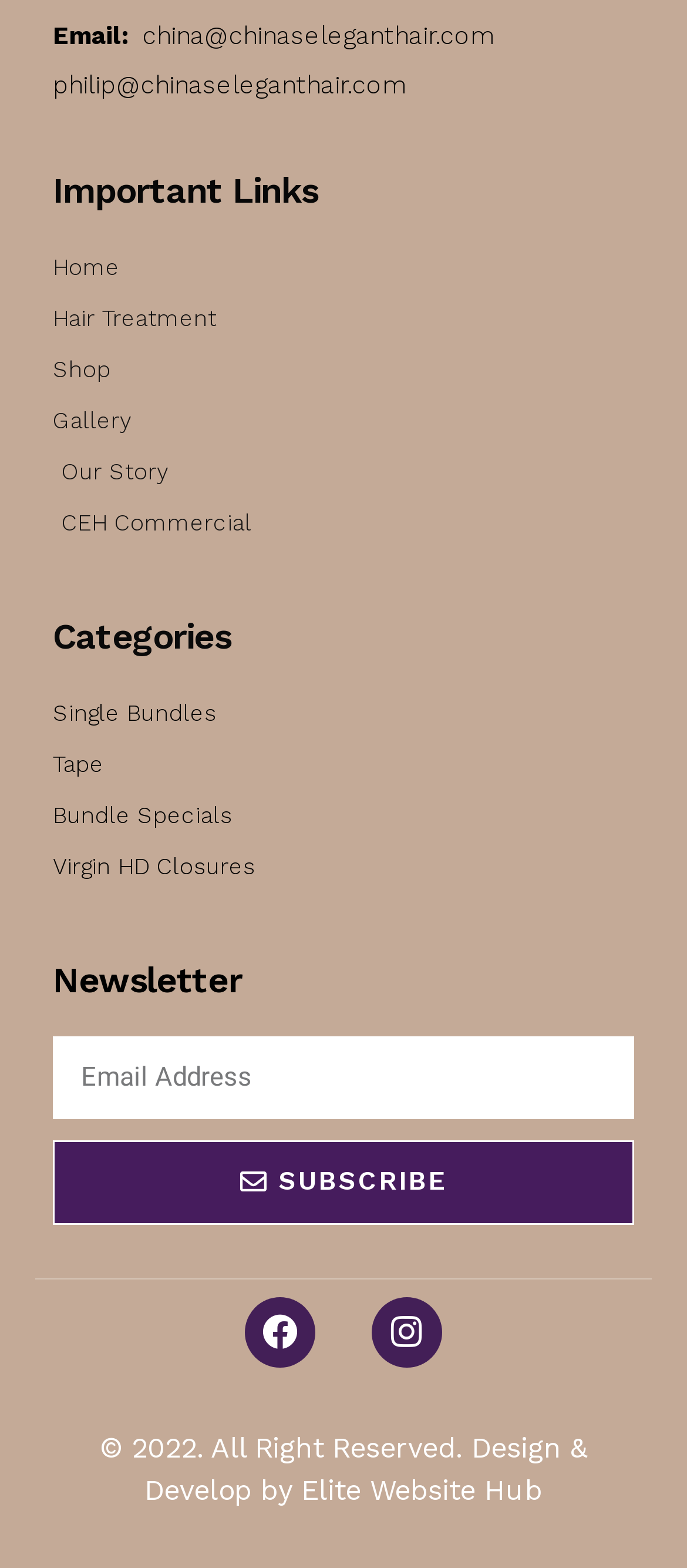Determine the bounding box coordinates of the clickable element to complete this instruction: "Check SHRM Certification details". Provide the coordinates in the format of four float numbers between 0 and 1, [left, top, right, bottom].

None